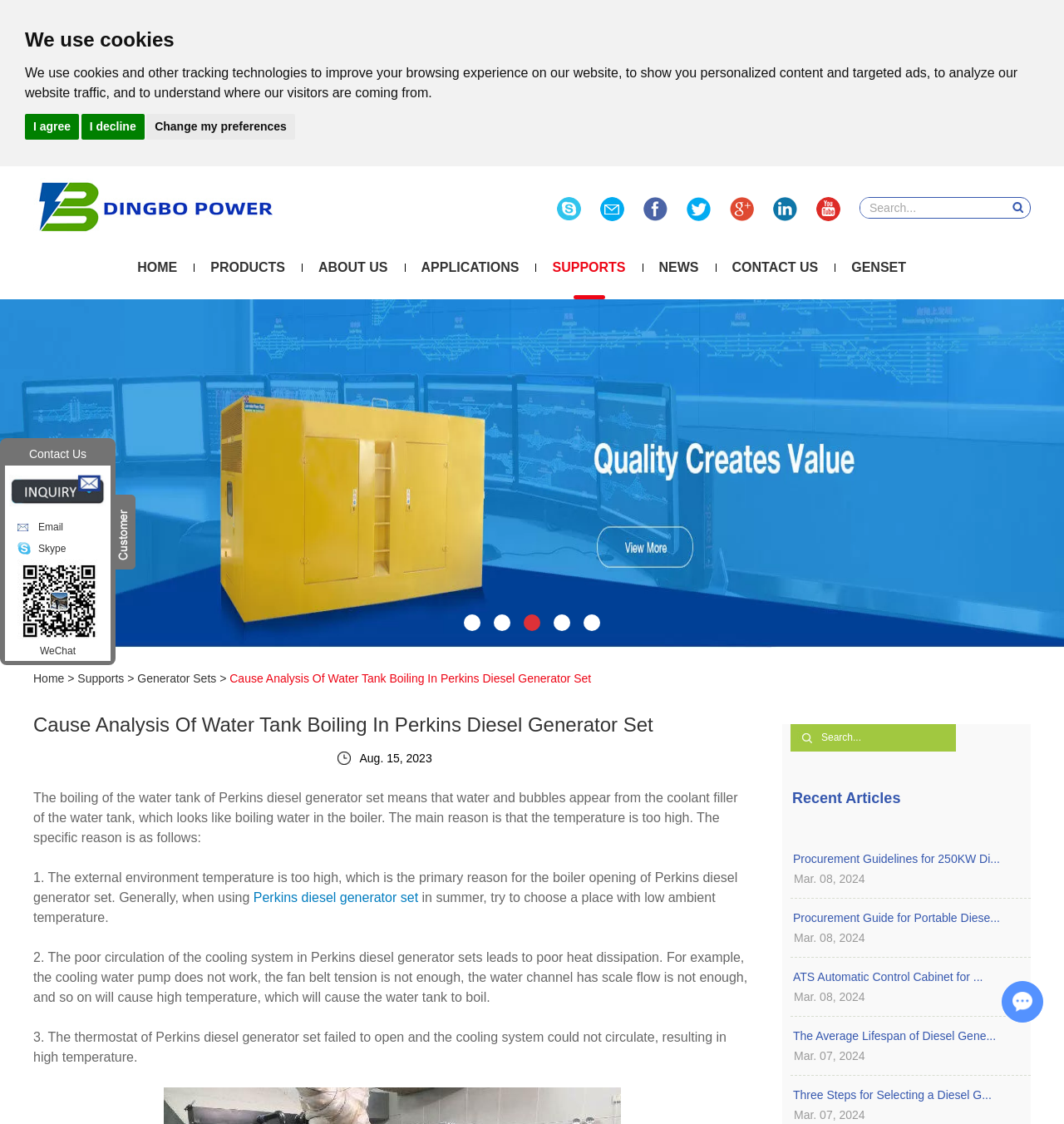Determine the bounding box coordinates for the area that should be clicked to carry out the following instruction: "Search for something".

[0.809, 0.176, 0.944, 0.194]